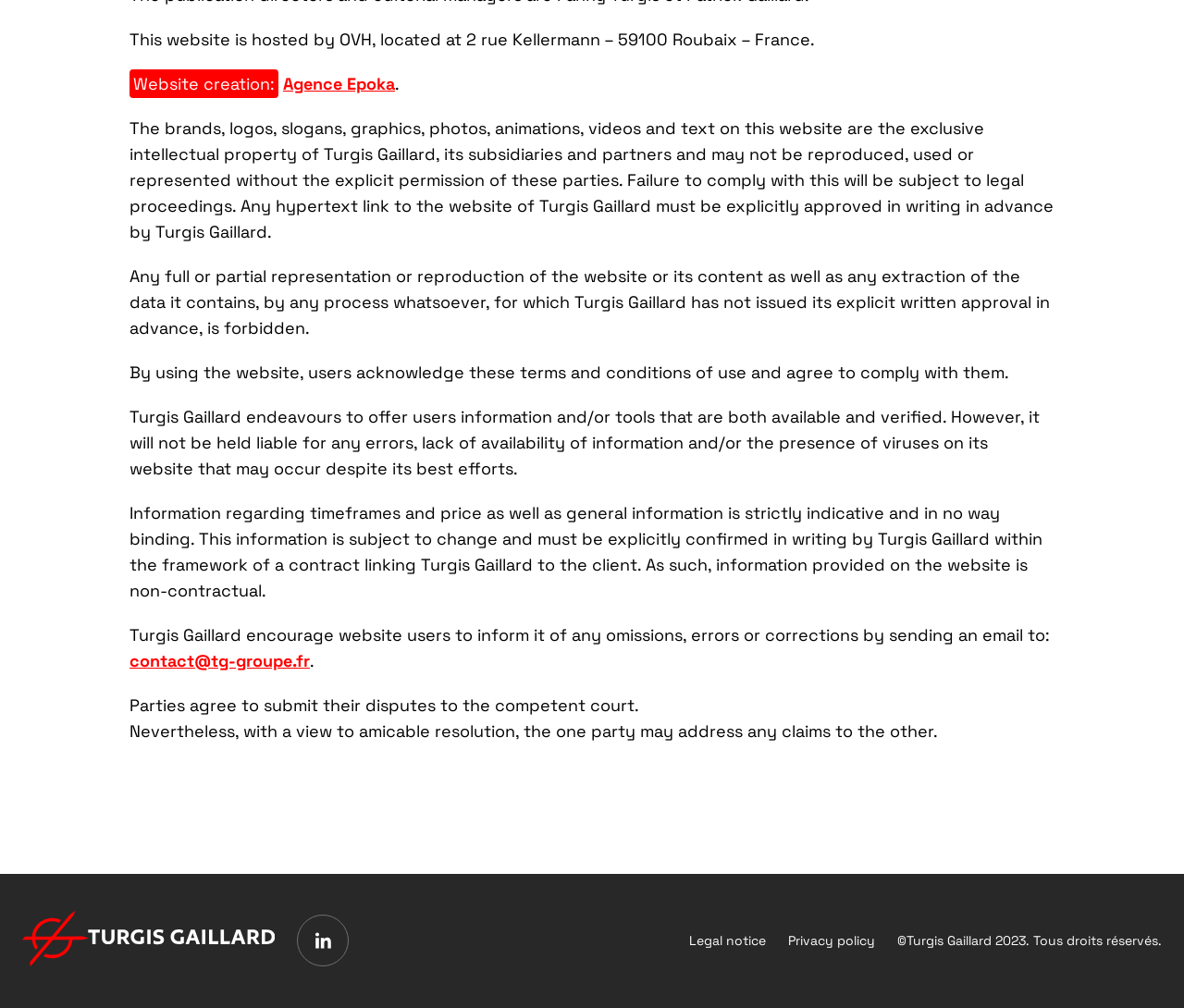Determine the bounding box of the UI element mentioned here: "Legal notice". The coordinates must be in the format [left, top, right, bottom] with values ranging from 0 to 1.

[0.582, 0.925, 0.647, 0.941]